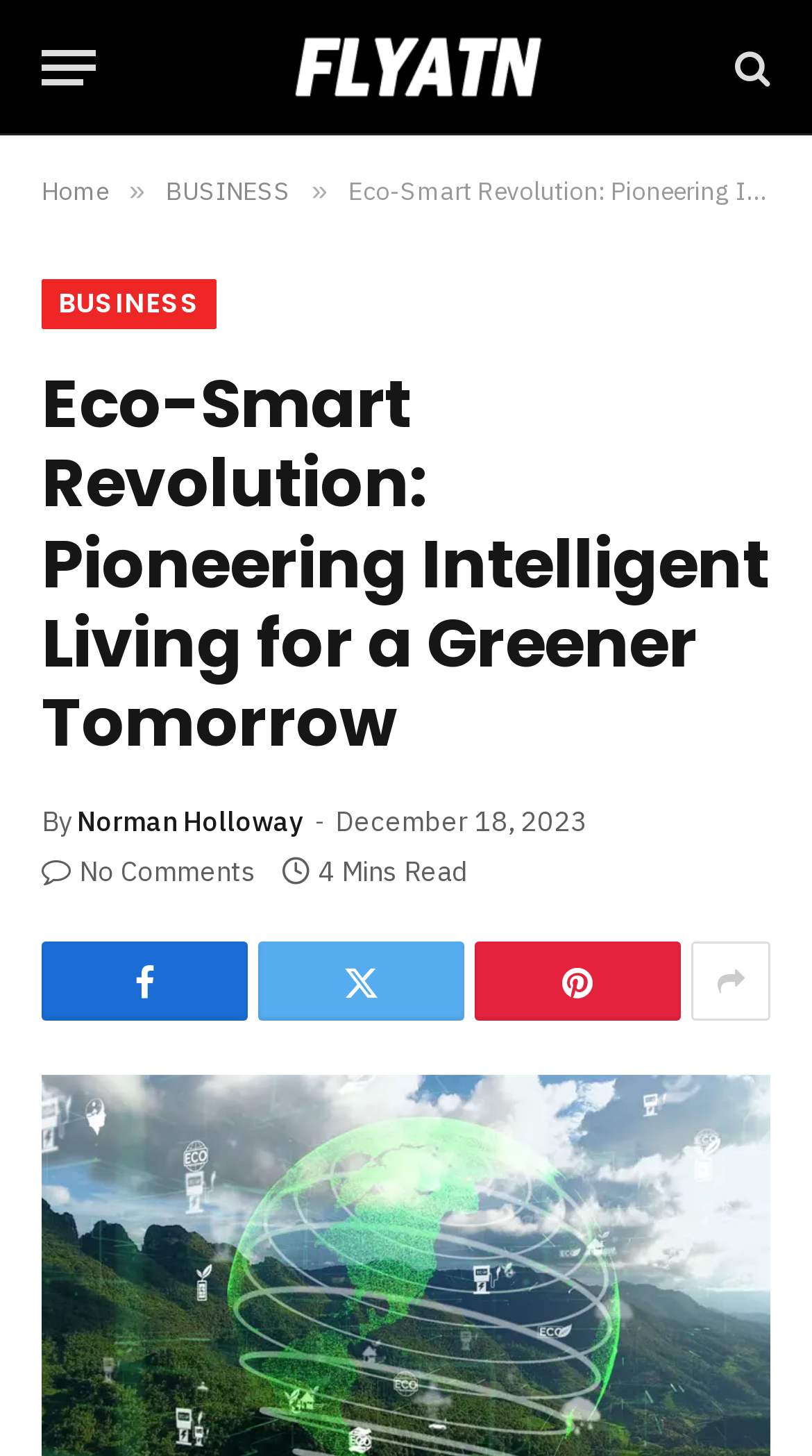Please identify the bounding box coordinates of the clickable area that will fulfill the following instruction: "Visit the FlyAtn homepage". The coordinates should be in the format of four float numbers between 0 and 1, i.e., [left, top, right, bottom].

[0.228, 0.0, 0.772, 0.093]